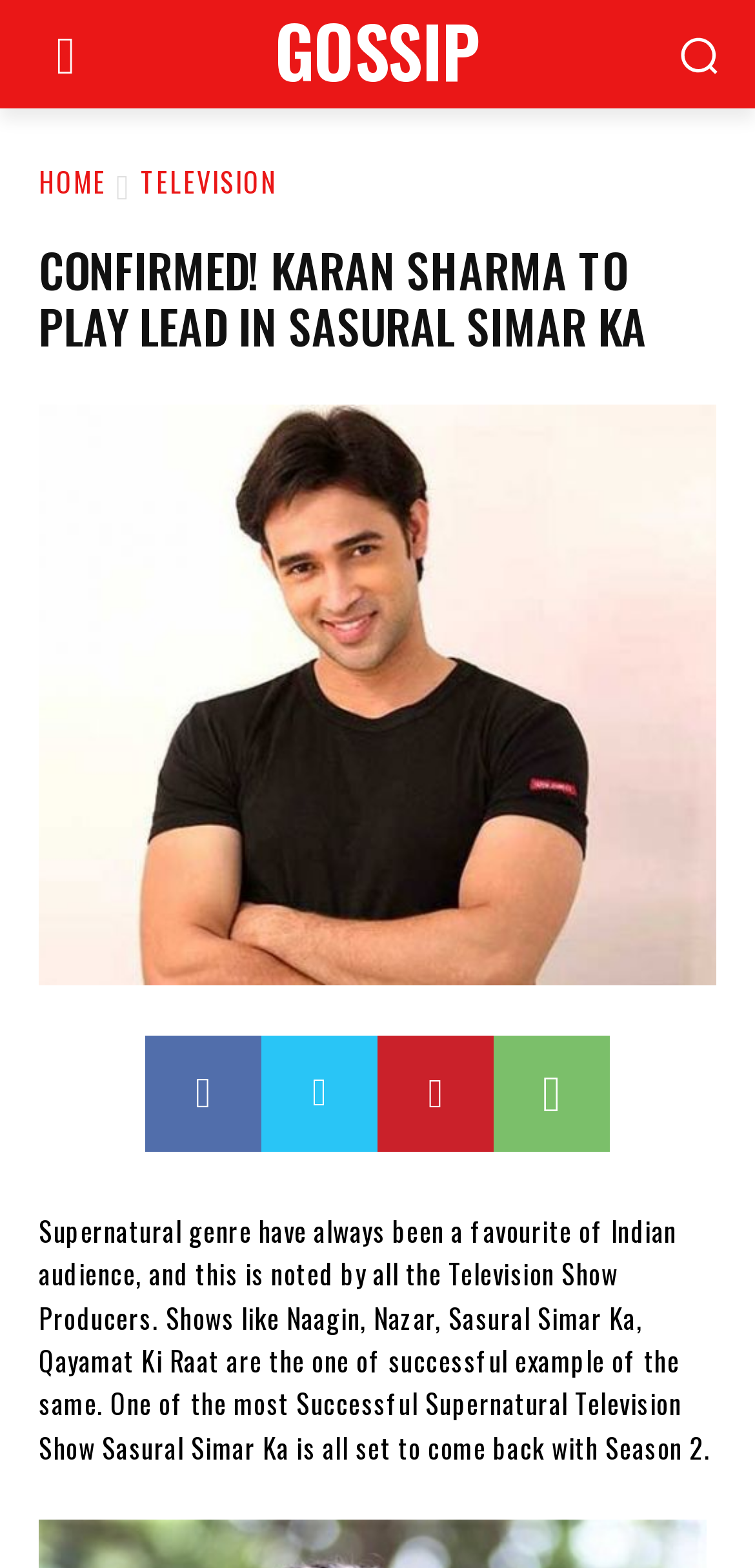Use a single word or phrase to answer the question:
What is the genre of the television shows mentioned?

Supernatural